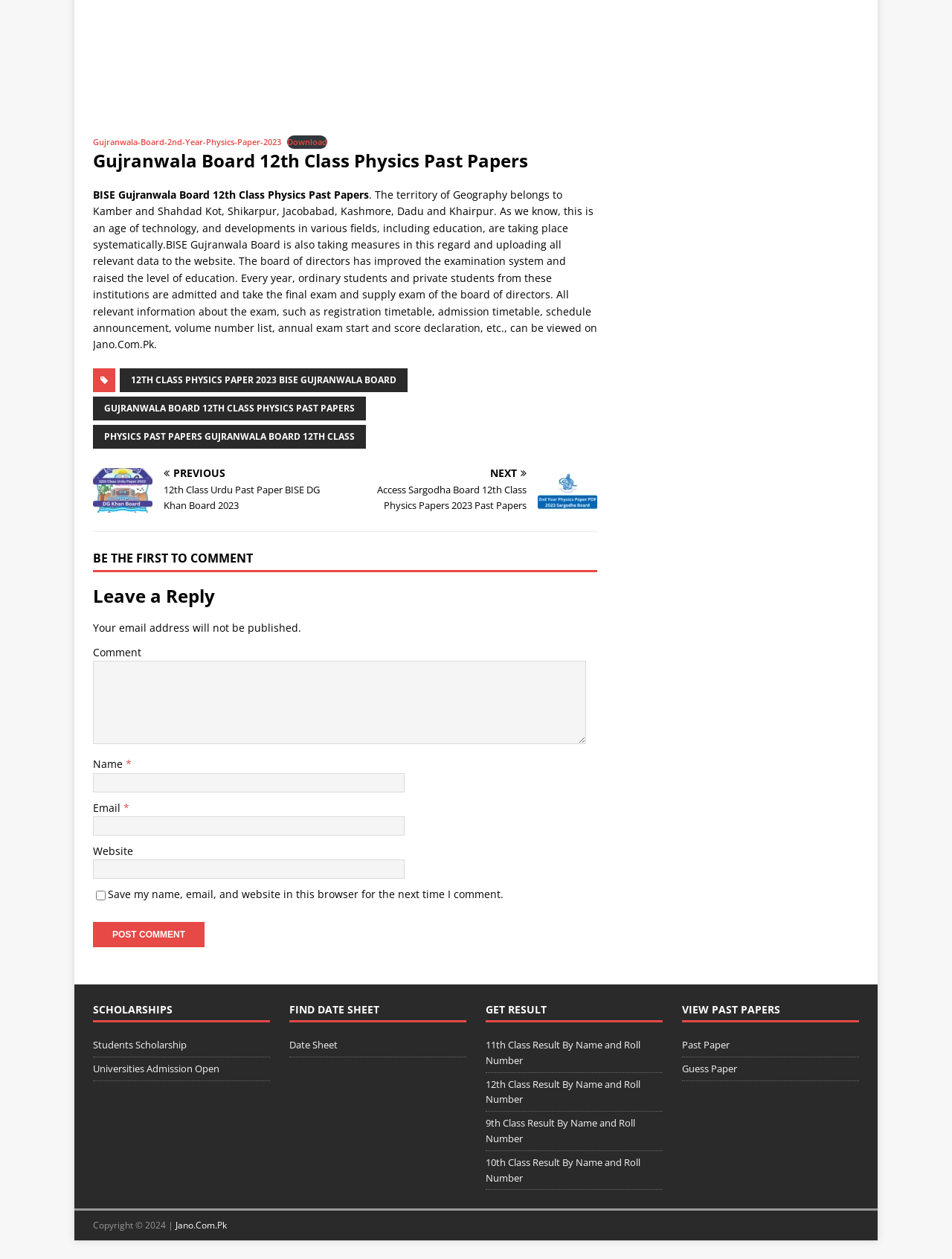Kindly determine the bounding box coordinates for the clickable area to achieve the given instruction: "Leave a comment".

[0.098, 0.466, 0.627, 0.481]